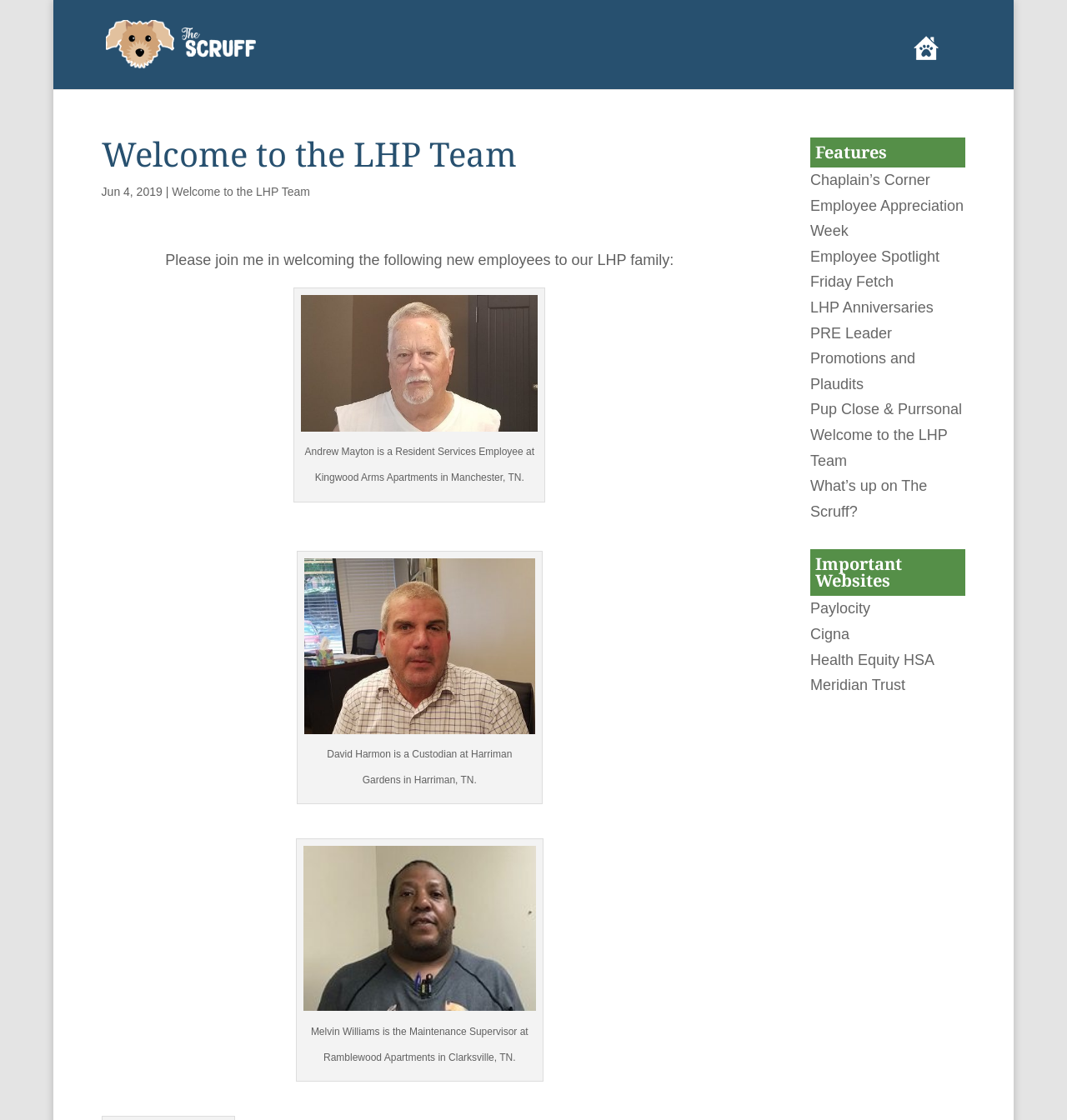Please respond in a single word or phrase: 
What is the name of the team?

LHP Team